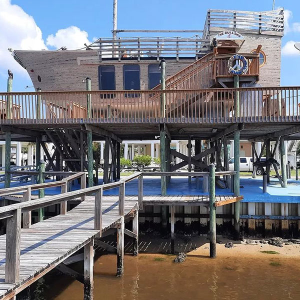What is the color of the sky?
Using the image as a reference, answer the question in detail.

The scene is set against a clear blue sky with fluffy clouds, emphasizing the serene coastal environment, which can be observed in the image.